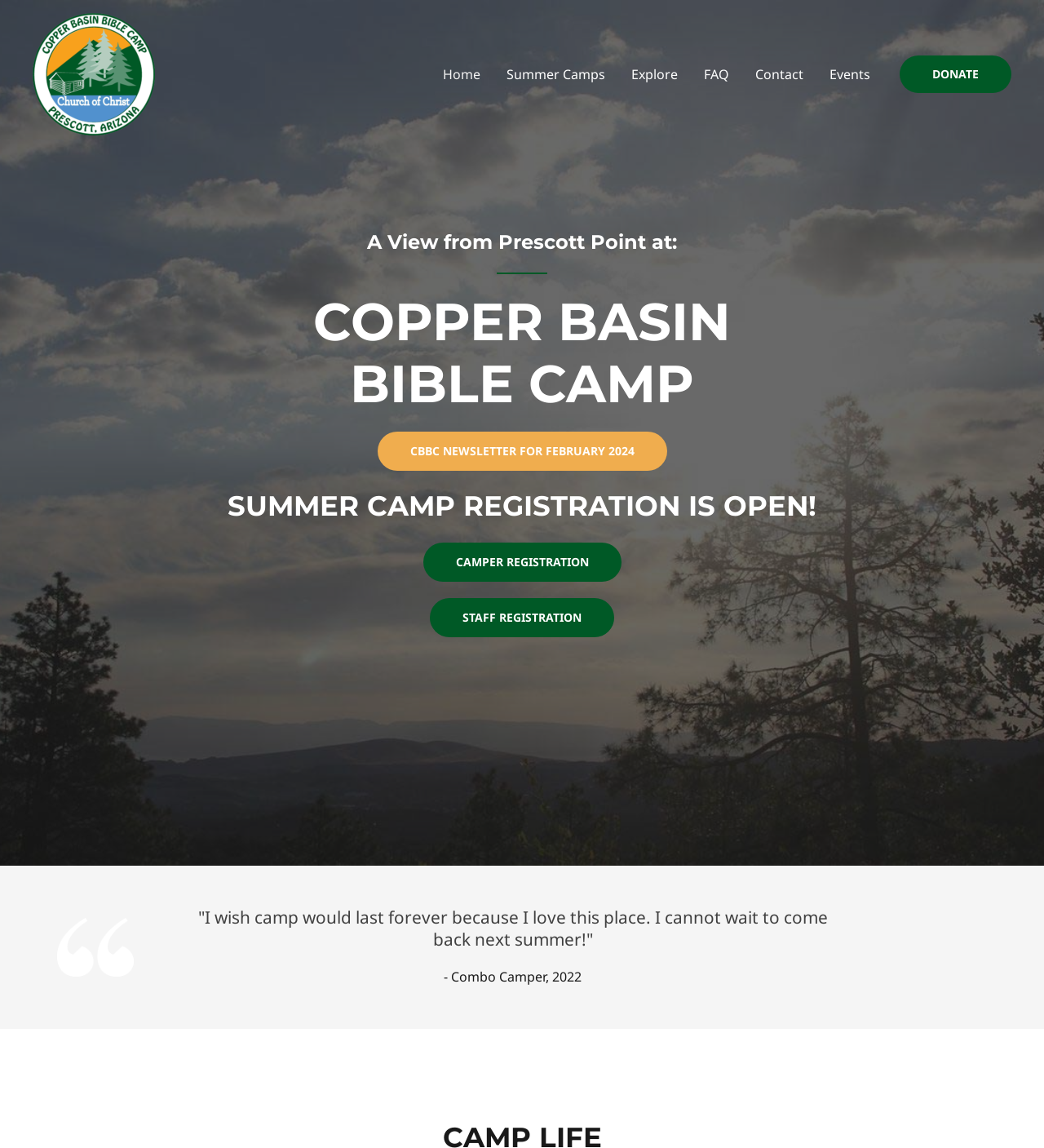Please provide a brief answer to the following inquiry using a single word or phrase:
What is the theme of the camp?

Church of Christ